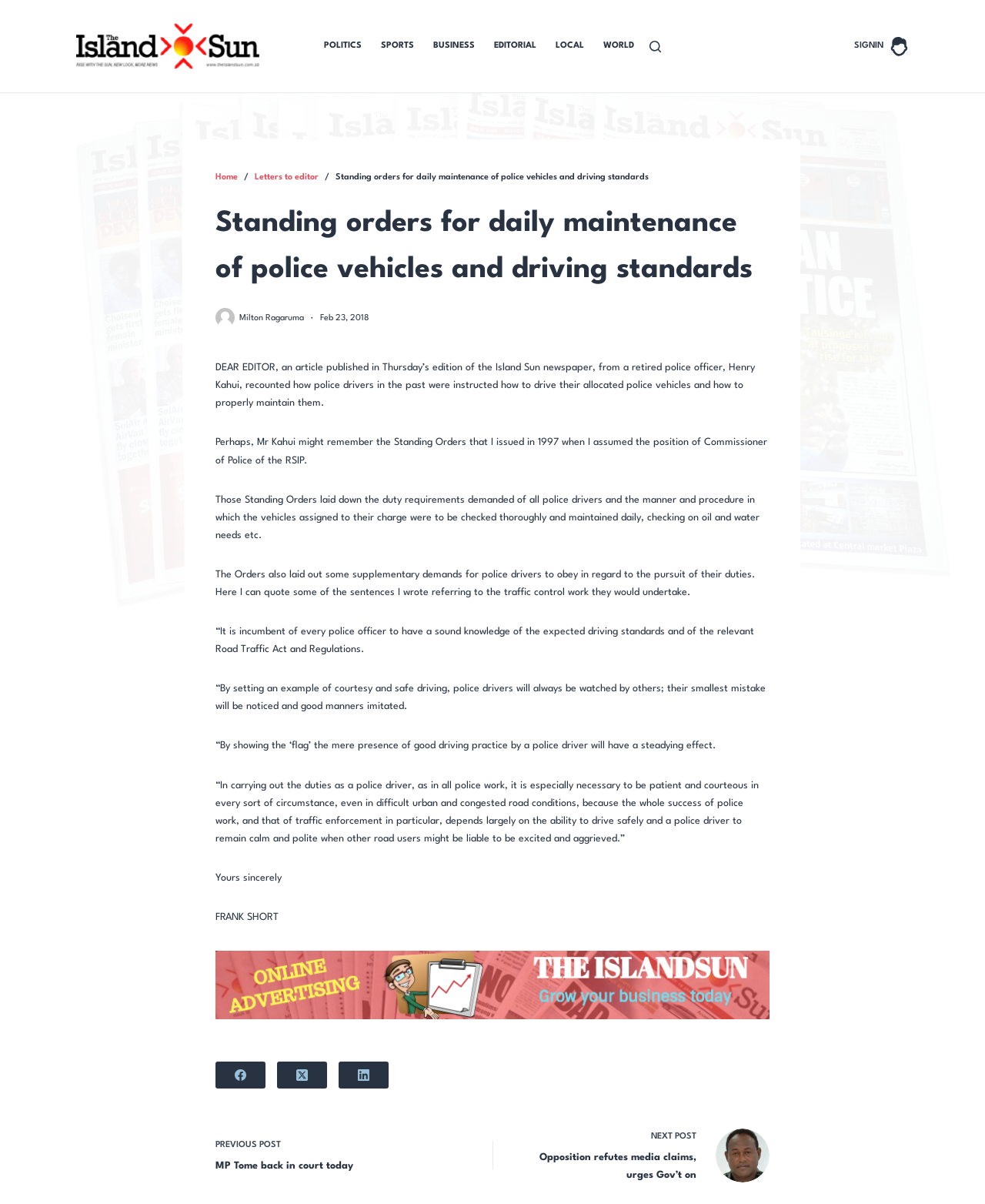What is the date mentioned in the article?
Could you please answer the question thoroughly and with as much detail as possible?

The article mentions 'Feb 23, 2018' as the date, which is likely the publication date of the article.